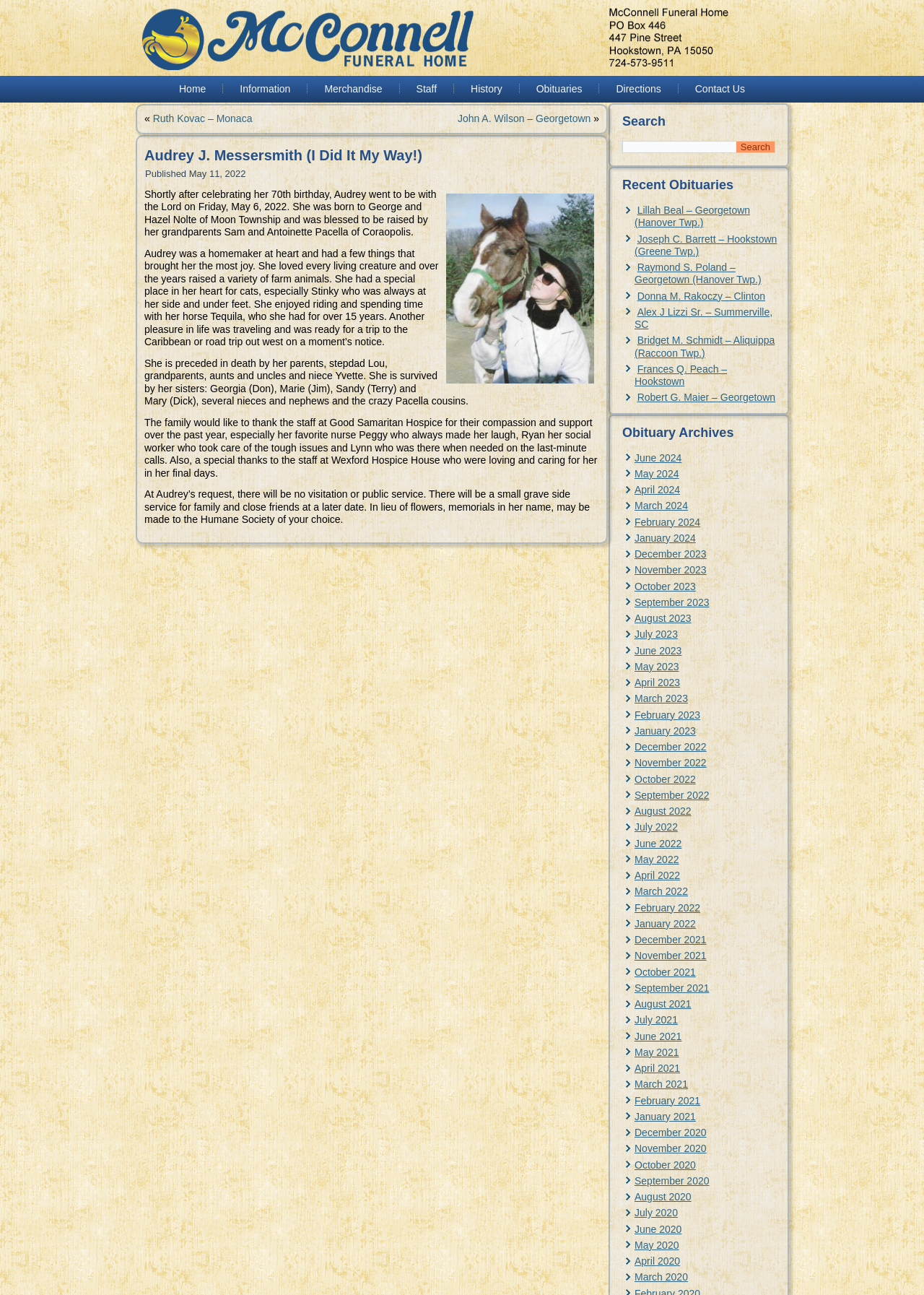Provide a single word or phrase answer to the question: 
What is the name of Audrey's horse?

Tequila